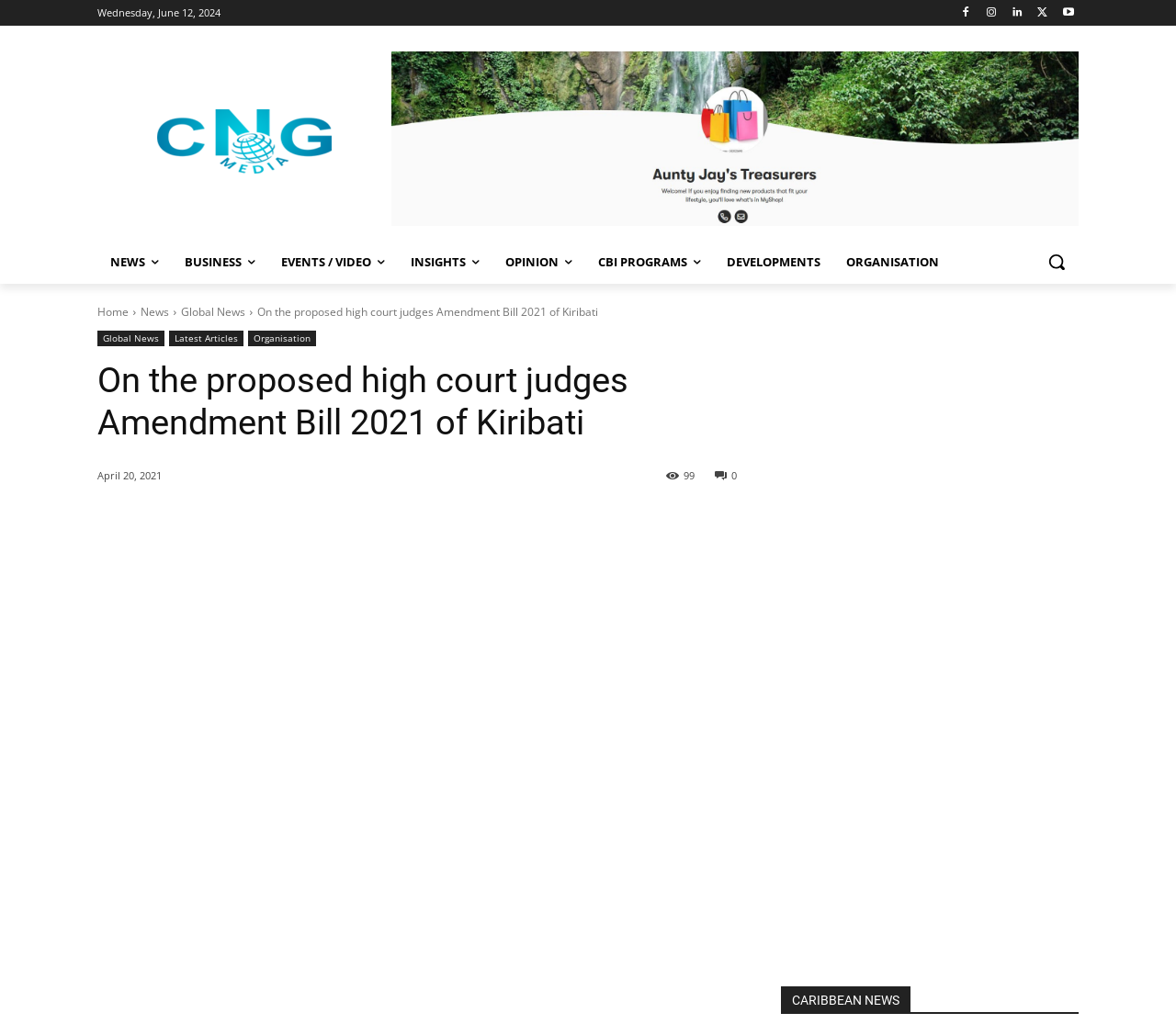Locate the bounding box coordinates of the UI element described by: "Cookie policy (CA)". Provide the coordinates as four float numbers between 0 and 1, formatted as [left, top, right, bottom].

None